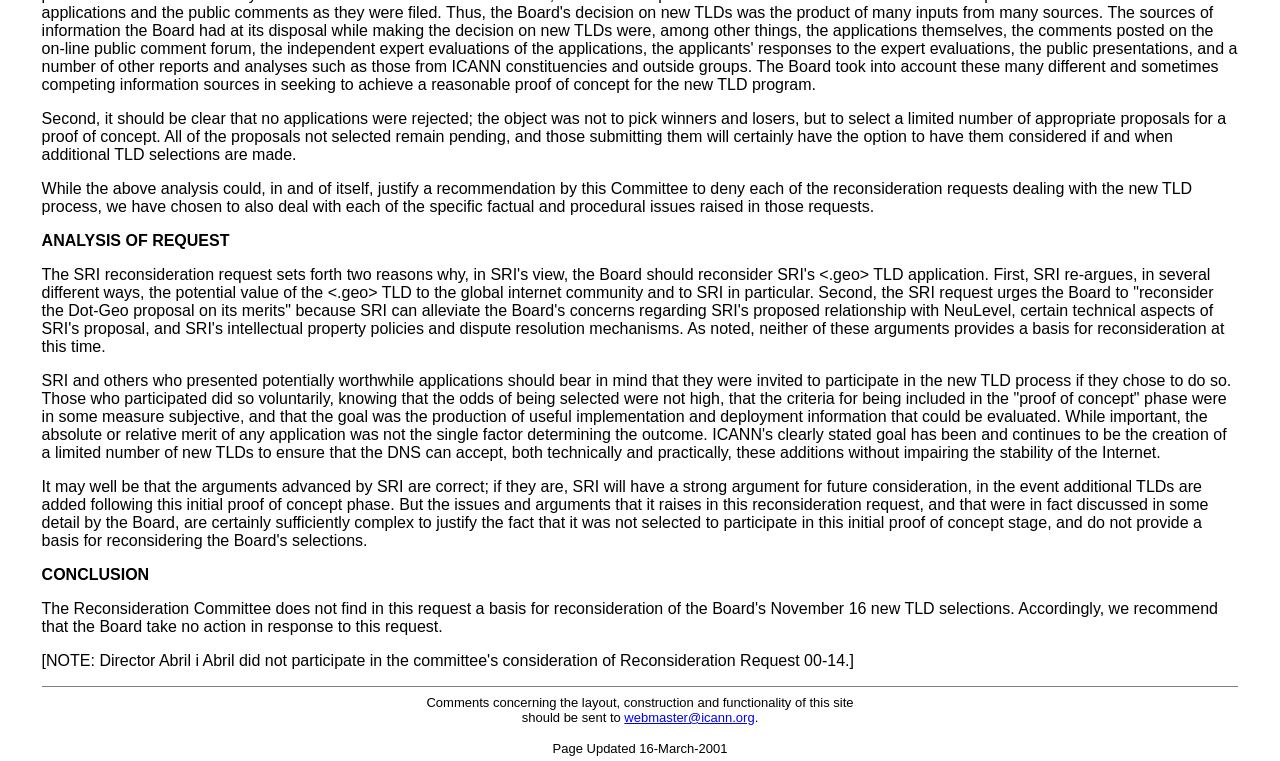What is the goal of ICANN?
By examining the image, provide a one-word or phrase answer.

Creation of new TLDs